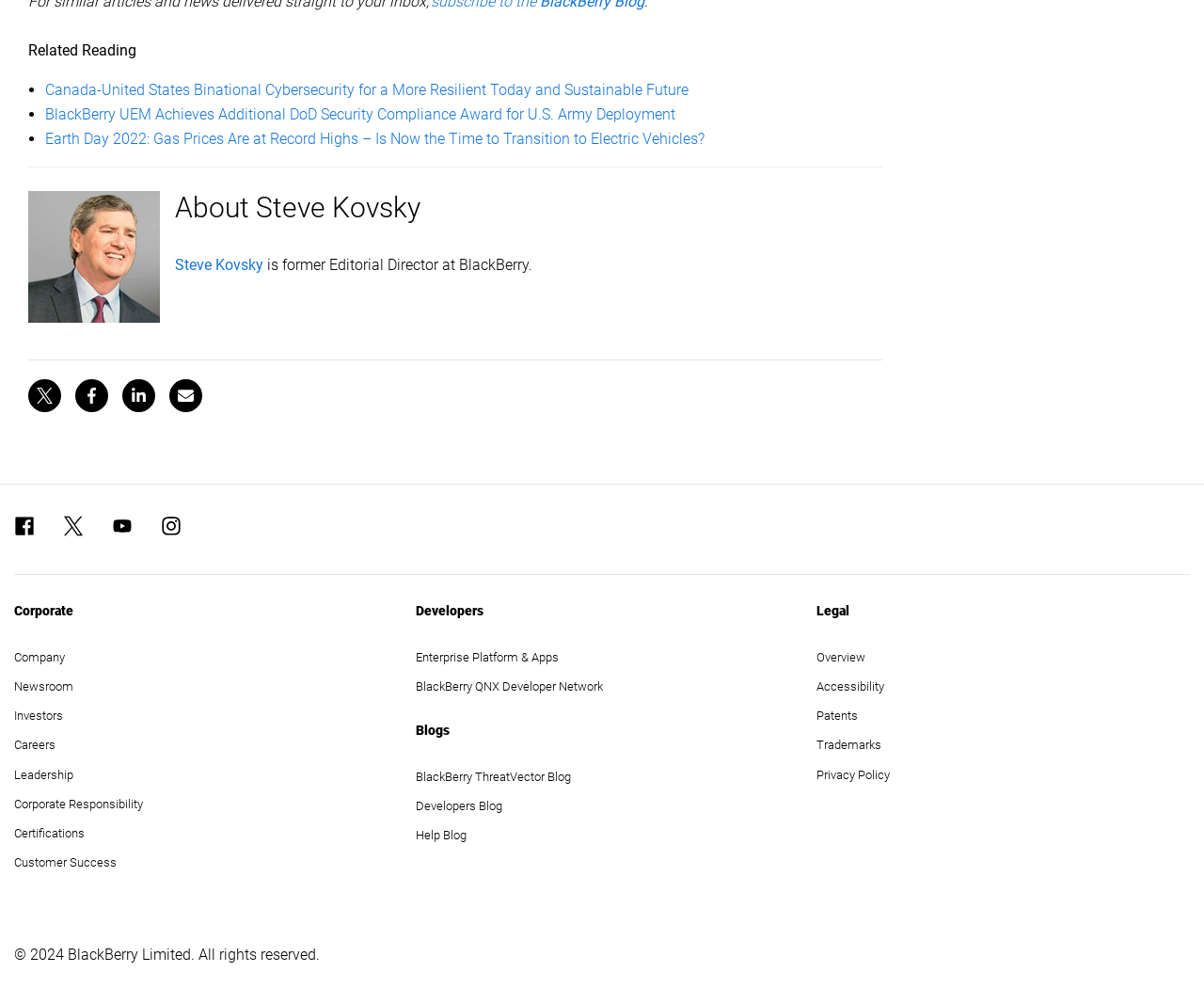Determine the bounding box coordinates of the clickable region to carry out the instruction: "Read BlackBerry ThreatVector Blog".

[0.345, 0.777, 0.474, 0.795]